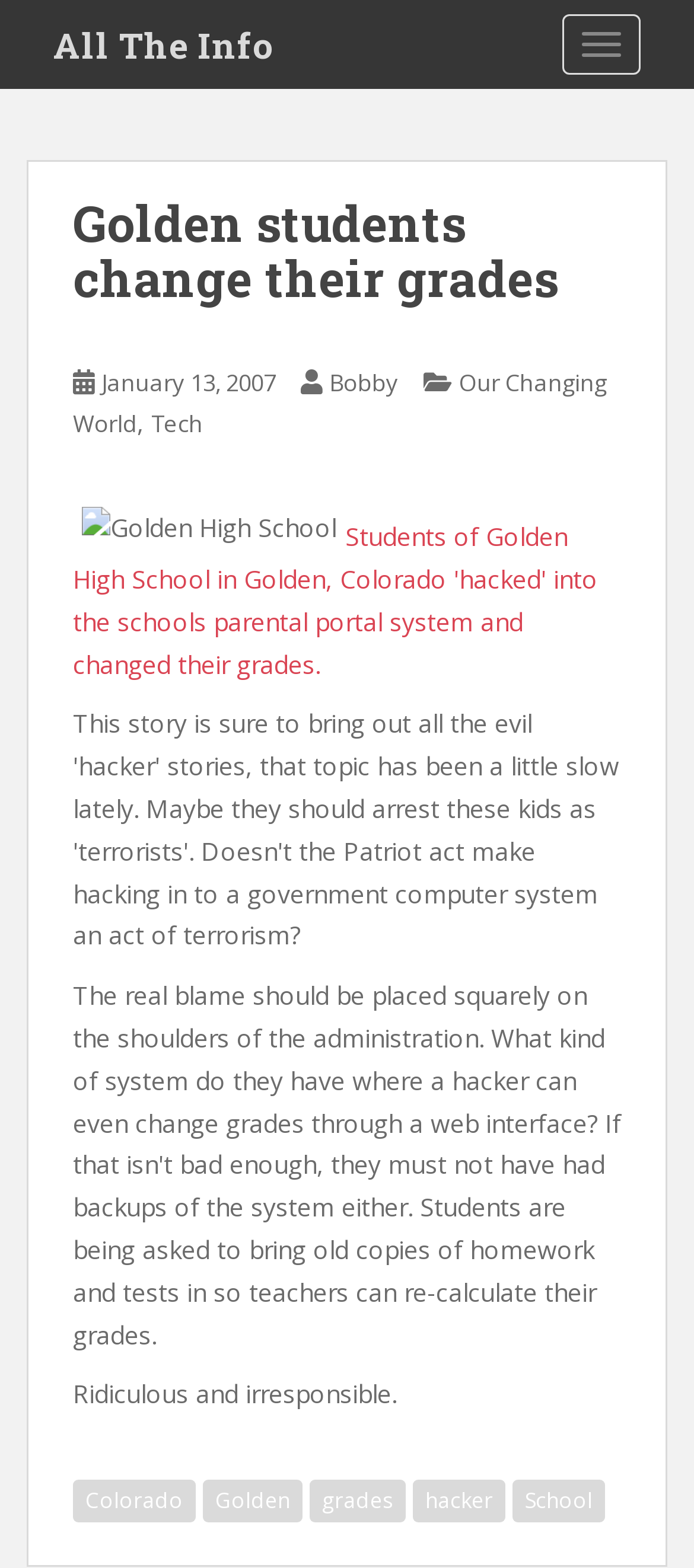Pinpoint the bounding box coordinates of the area that should be clicked to complete the following instruction: "Explore the link about 'hacker'". The coordinates must be given as four float numbers between 0 and 1, i.e., [left, top, right, bottom].

[0.595, 0.944, 0.728, 0.971]